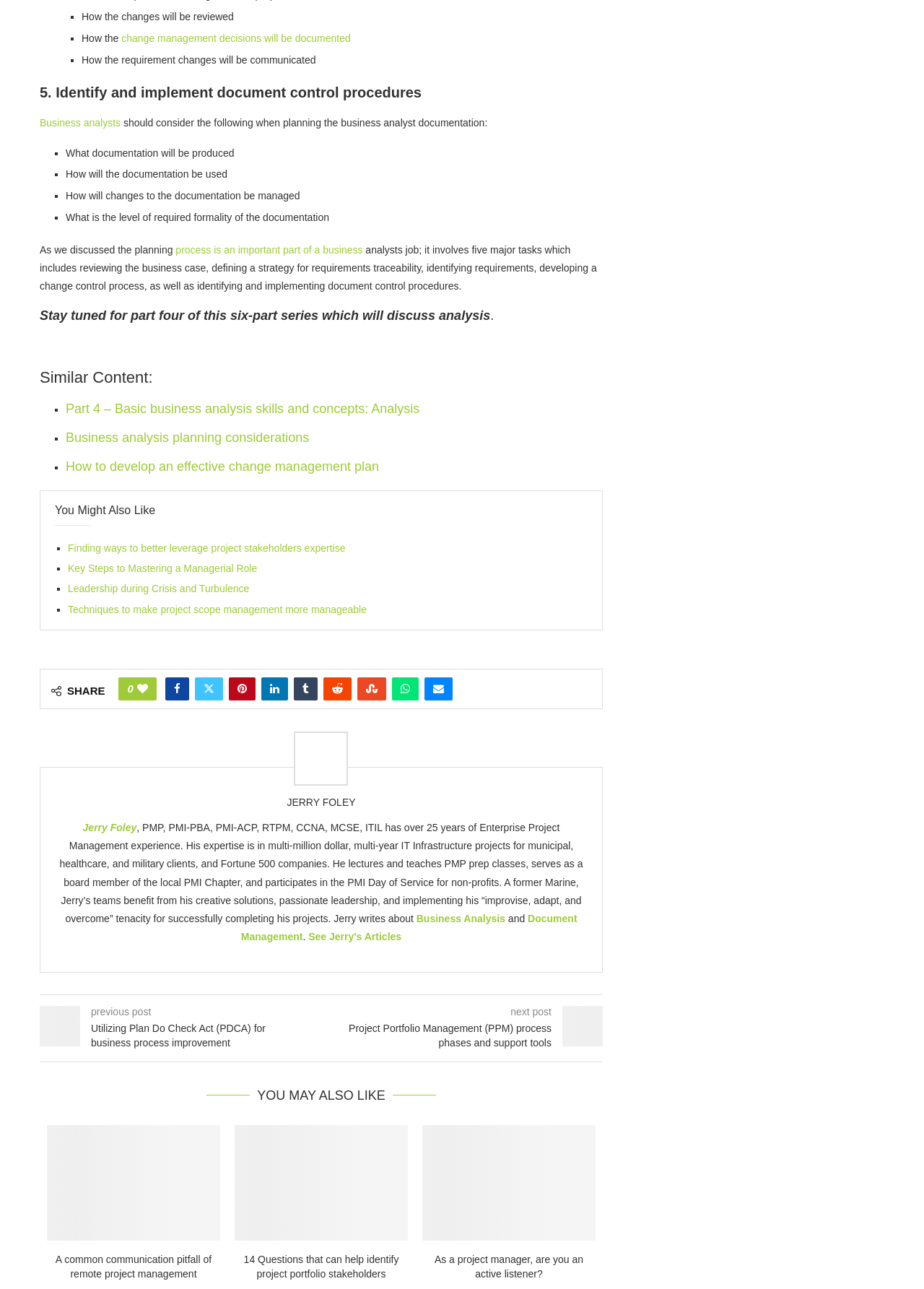Give a one-word or one-phrase response to the question:
What is the name of the author of the article?

Jerry Foley